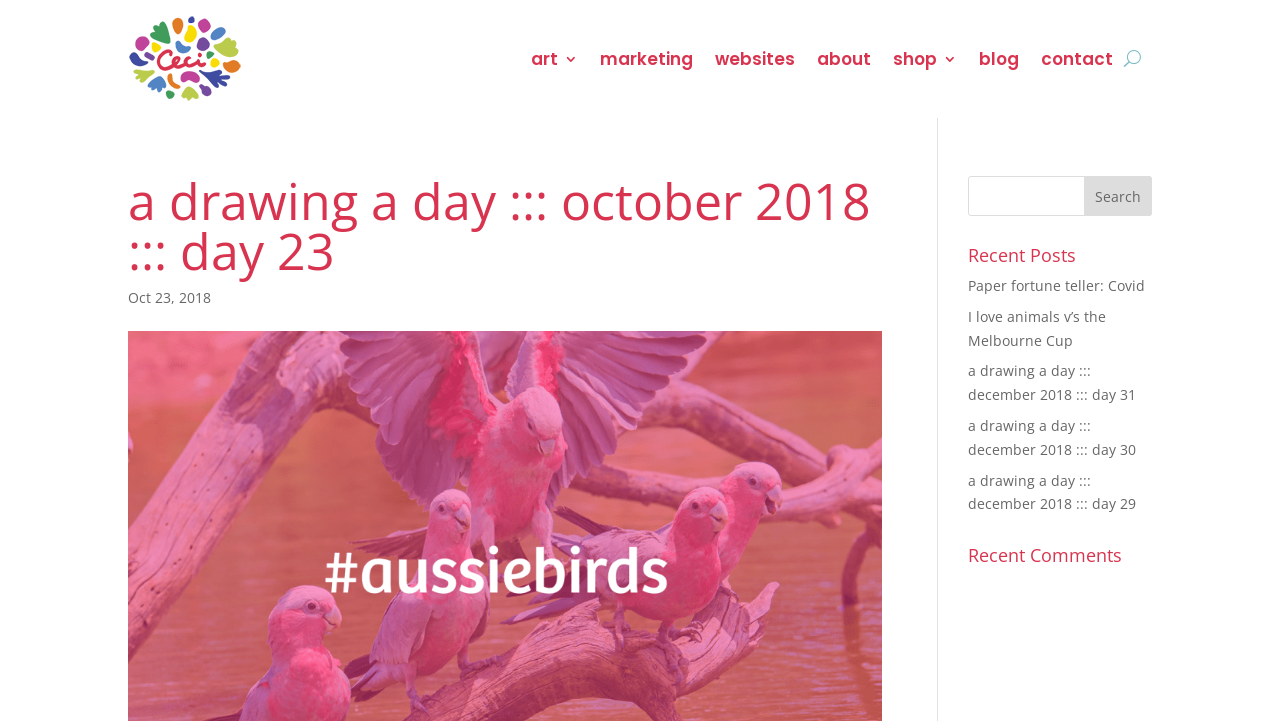Identify the bounding box coordinates for the UI element described as: "parent_node: art". The coordinates should be provided as four floats between 0 and 1: [left, top, right, bottom].

[0.878, 0.022, 0.891, 0.14]